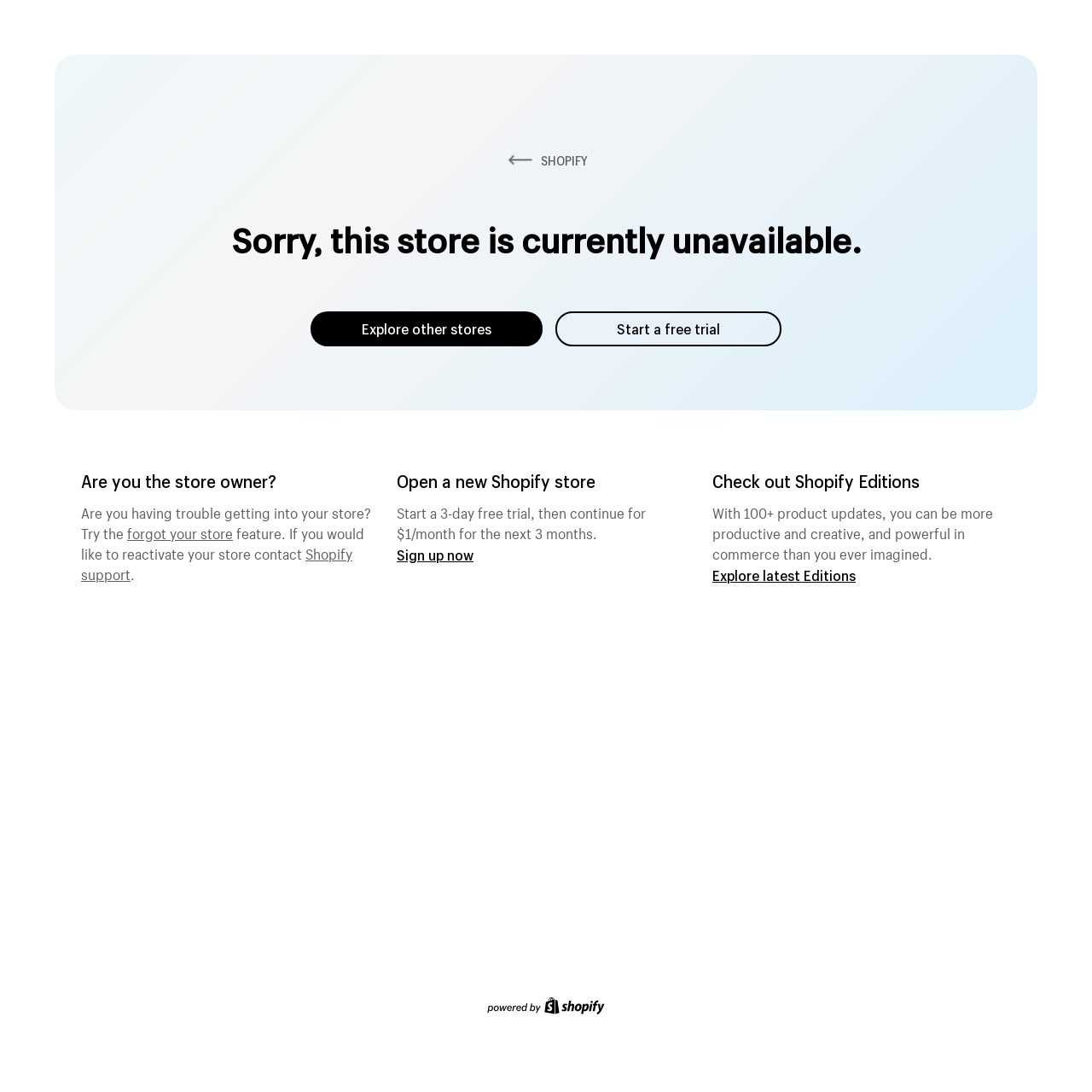What is the purpose of Shopify Editions?
Please describe in detail the information shown in the image to answer the question.

Shopify Editions provides 100+ product updates, enabling users to be more productive, creative, and powerful in commerce, as described in the text 'With 100+ product updates, you can be more productive and creative, and powerful in commerce than you ever imagined.'.